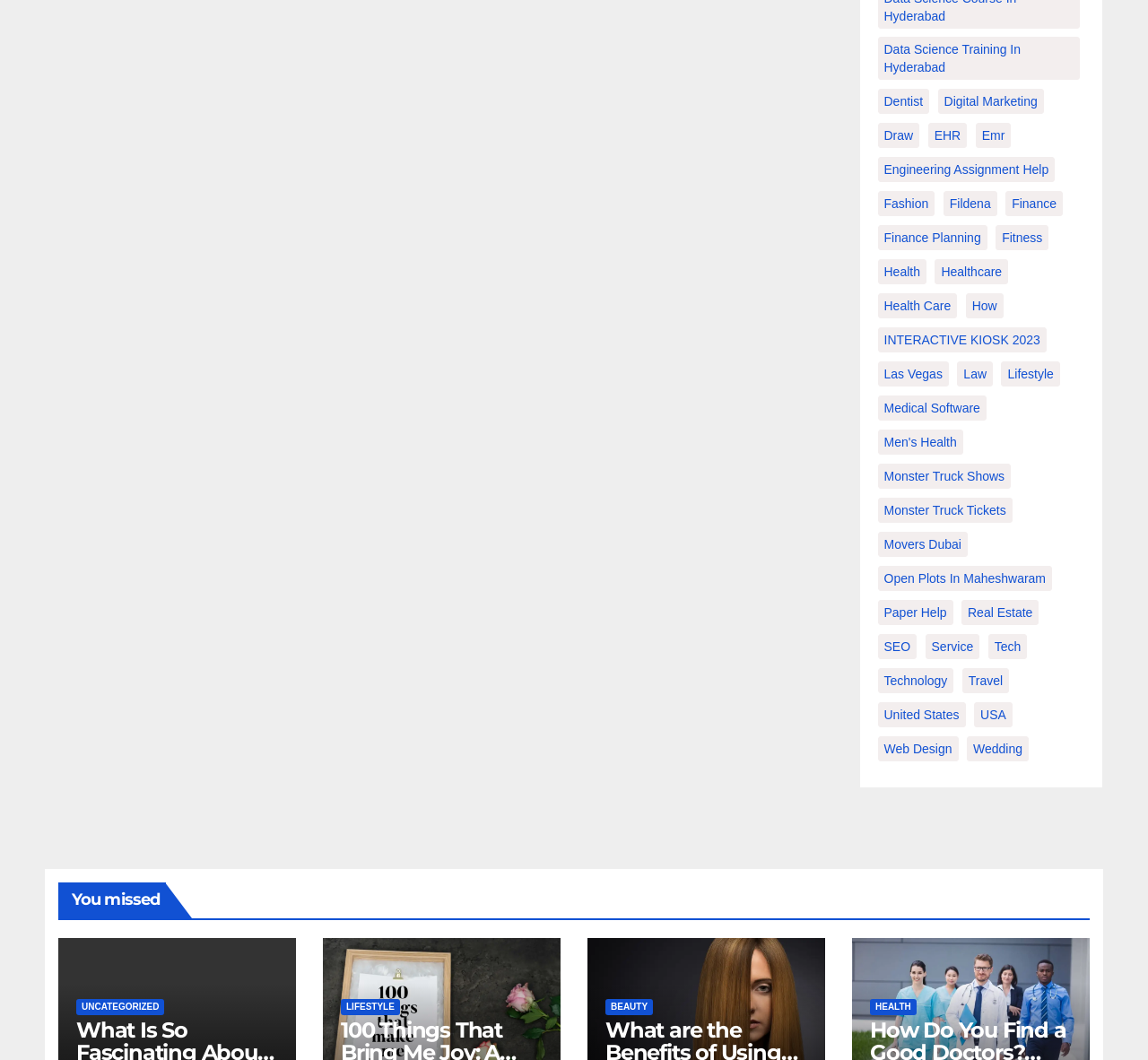What is the category next to 'Healthcare'?
Using the image, respond with a single word or phrase.

Health Care